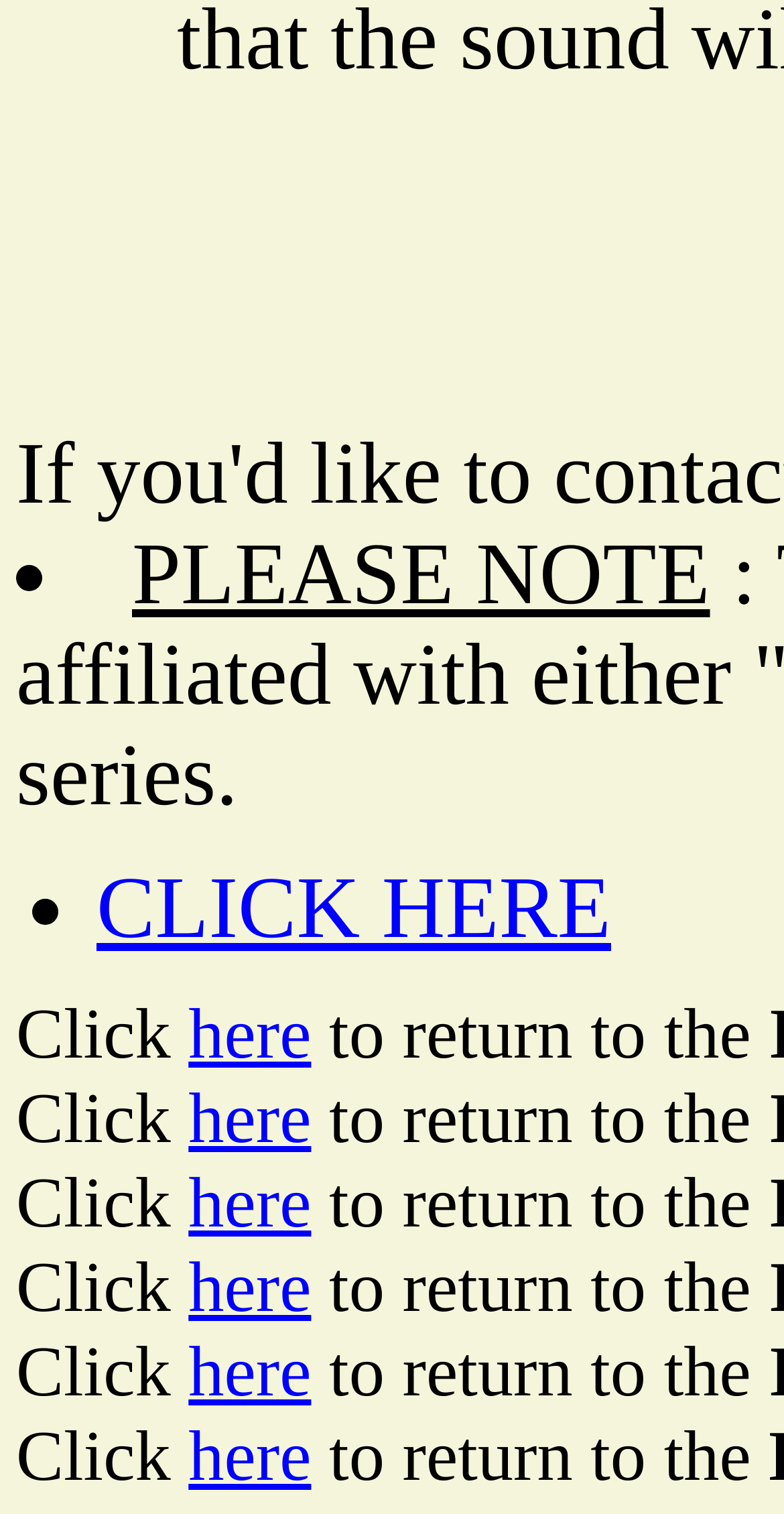Locate the bounding box coordinates of the UI element described by: "alt="Number 11"". The bounding box coordinates should consist of four float numbers between 0 and 1, i.e., [left, top, right, bottom].

None